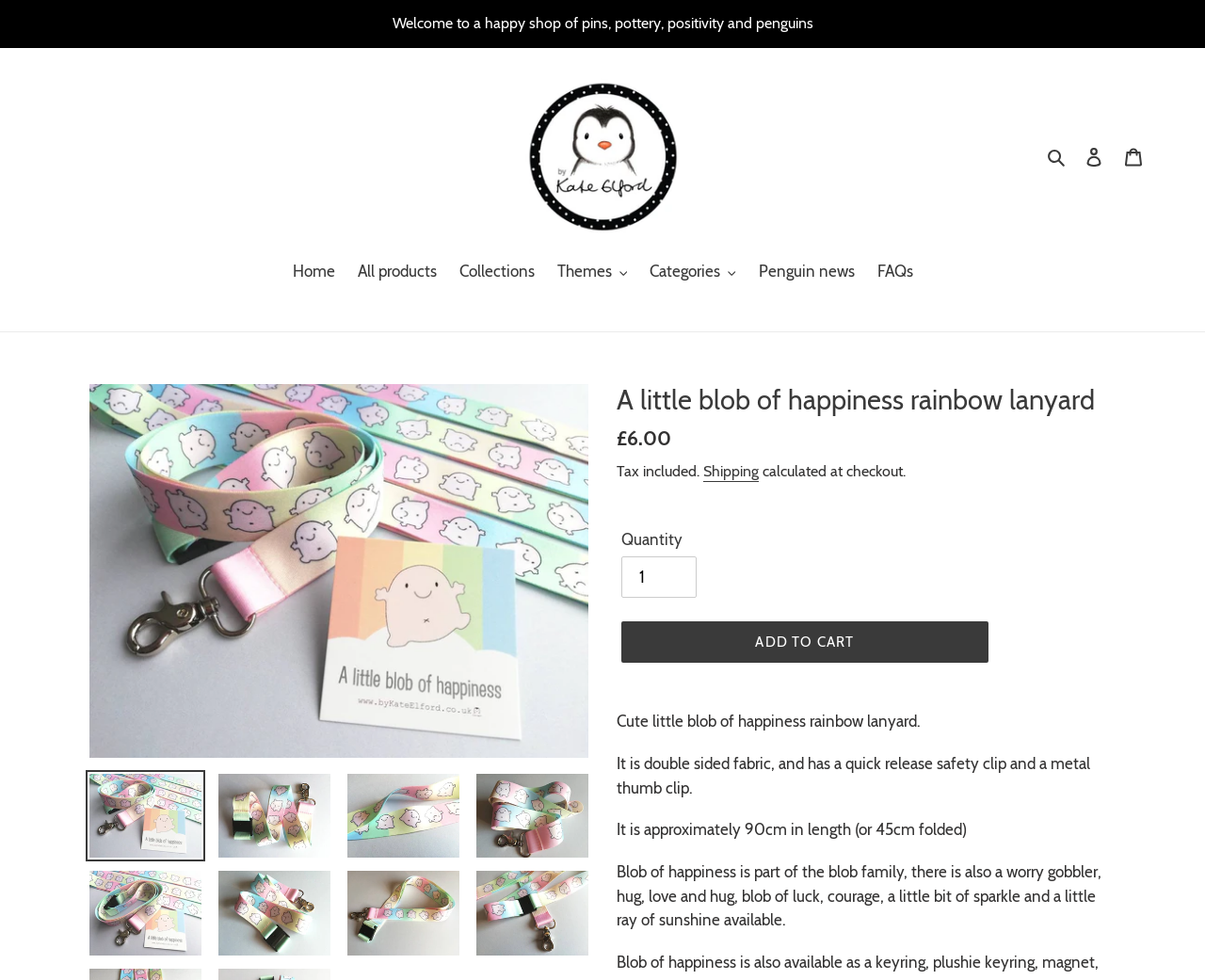What is the length of the lanyard?
Examine the image and give a concise answer in one word or a short phrase.

90cm